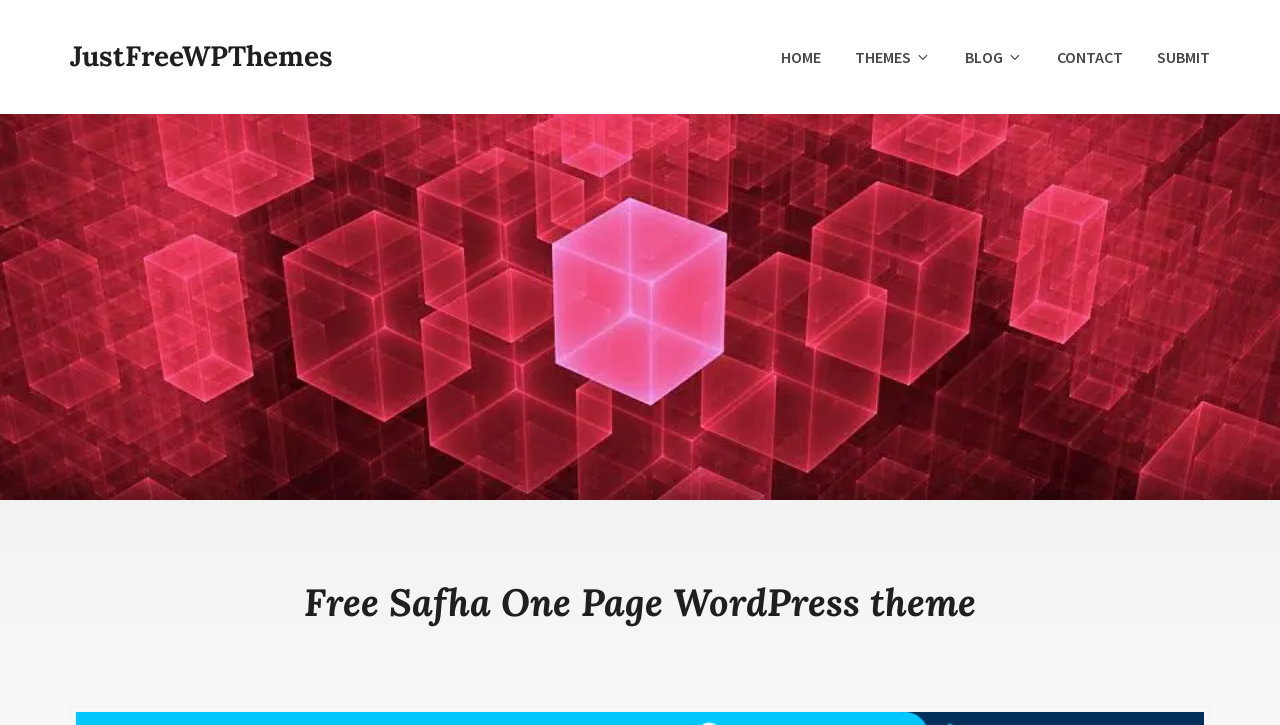Provide your answer in a single word or phrase: 
What is the purpose of the webpage?

Download a theme